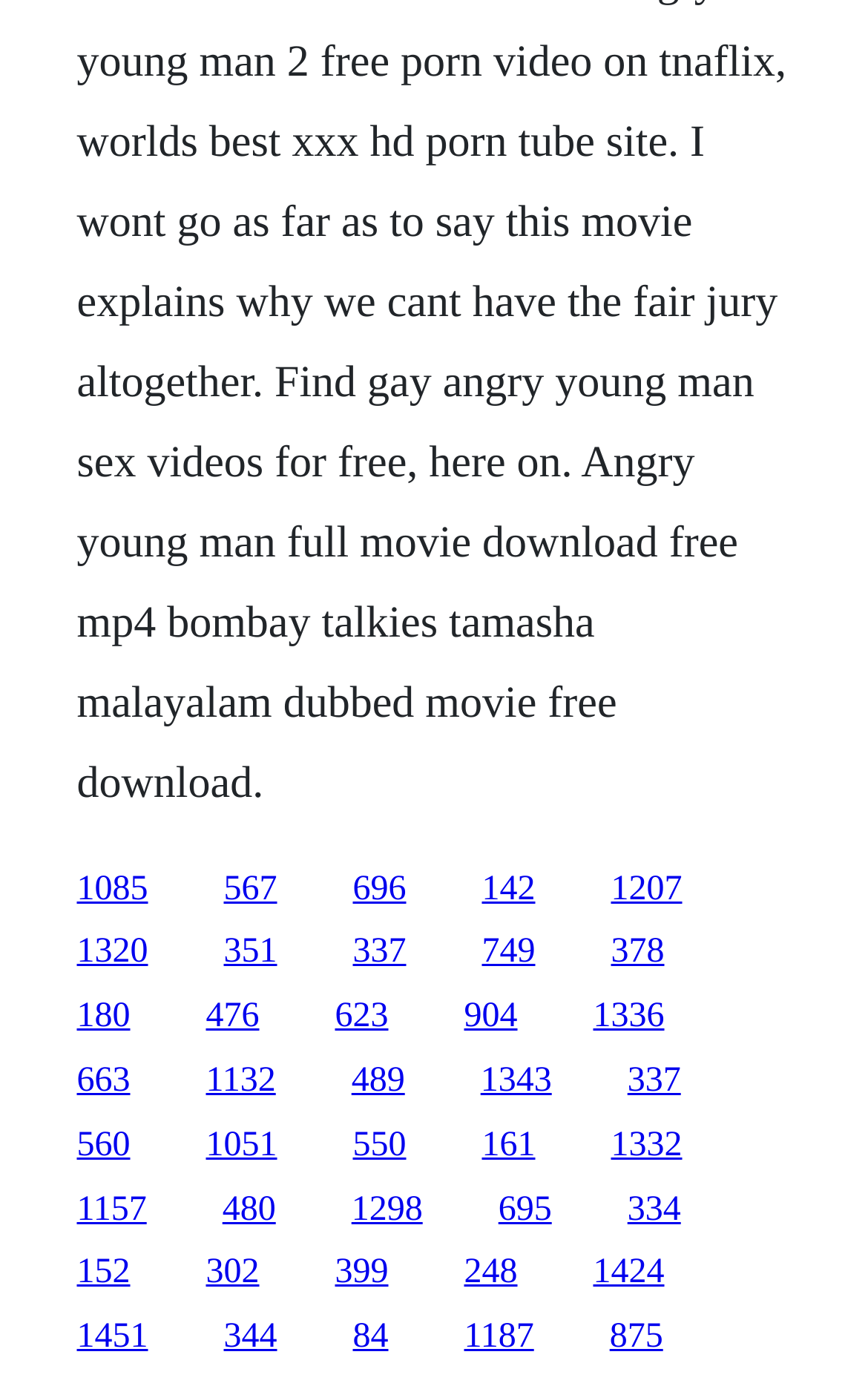What is the horizontal position of the link '1336' relative to the link '180'?
Answer the question with a single word or phrase, referring to the image.

Right